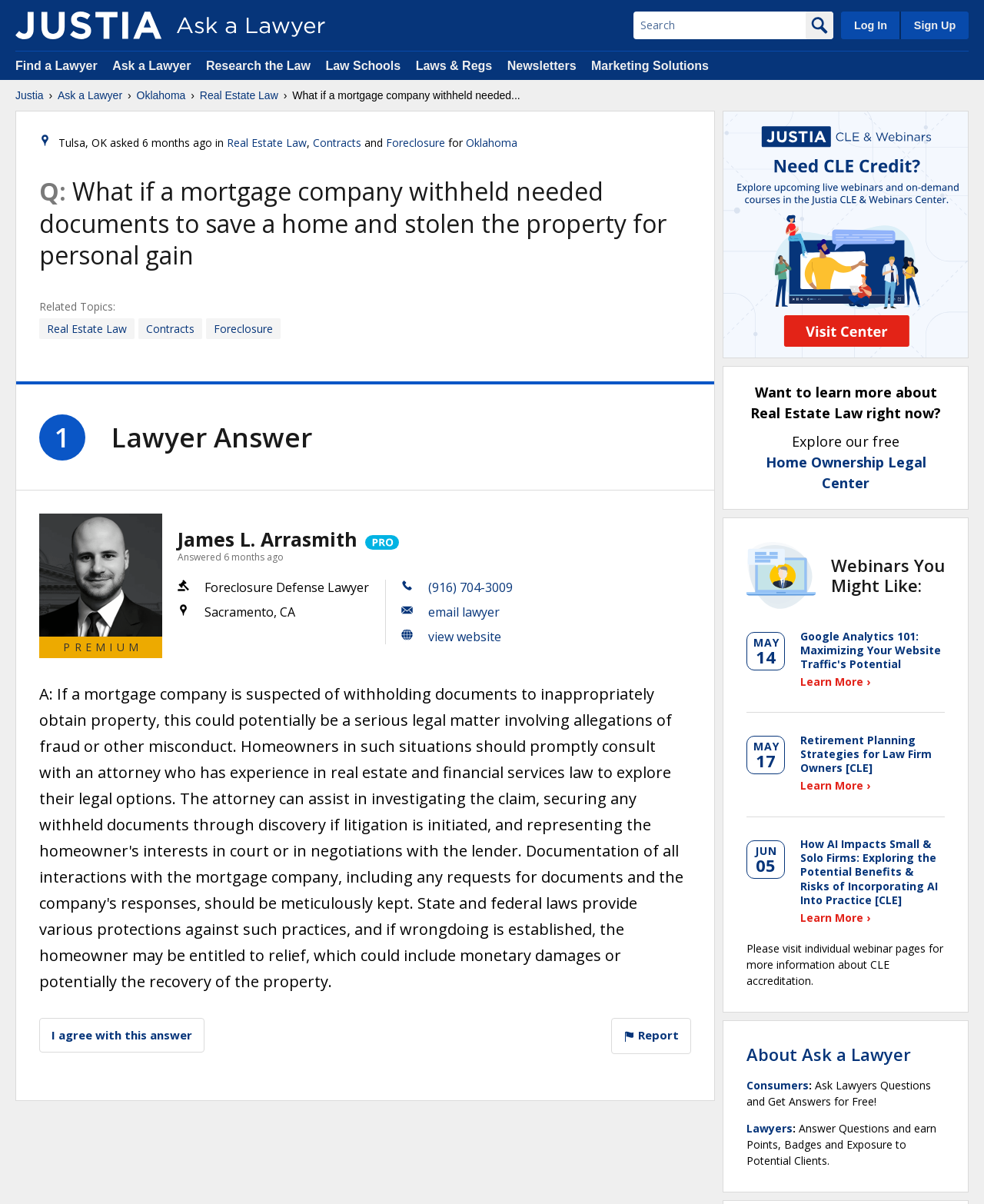Please locate the bounding box coordinates of the element that should be clicked to complete the given instruction: "Ask a lawyer a question".

[0.114, 0.049, 0.198, 0.06]